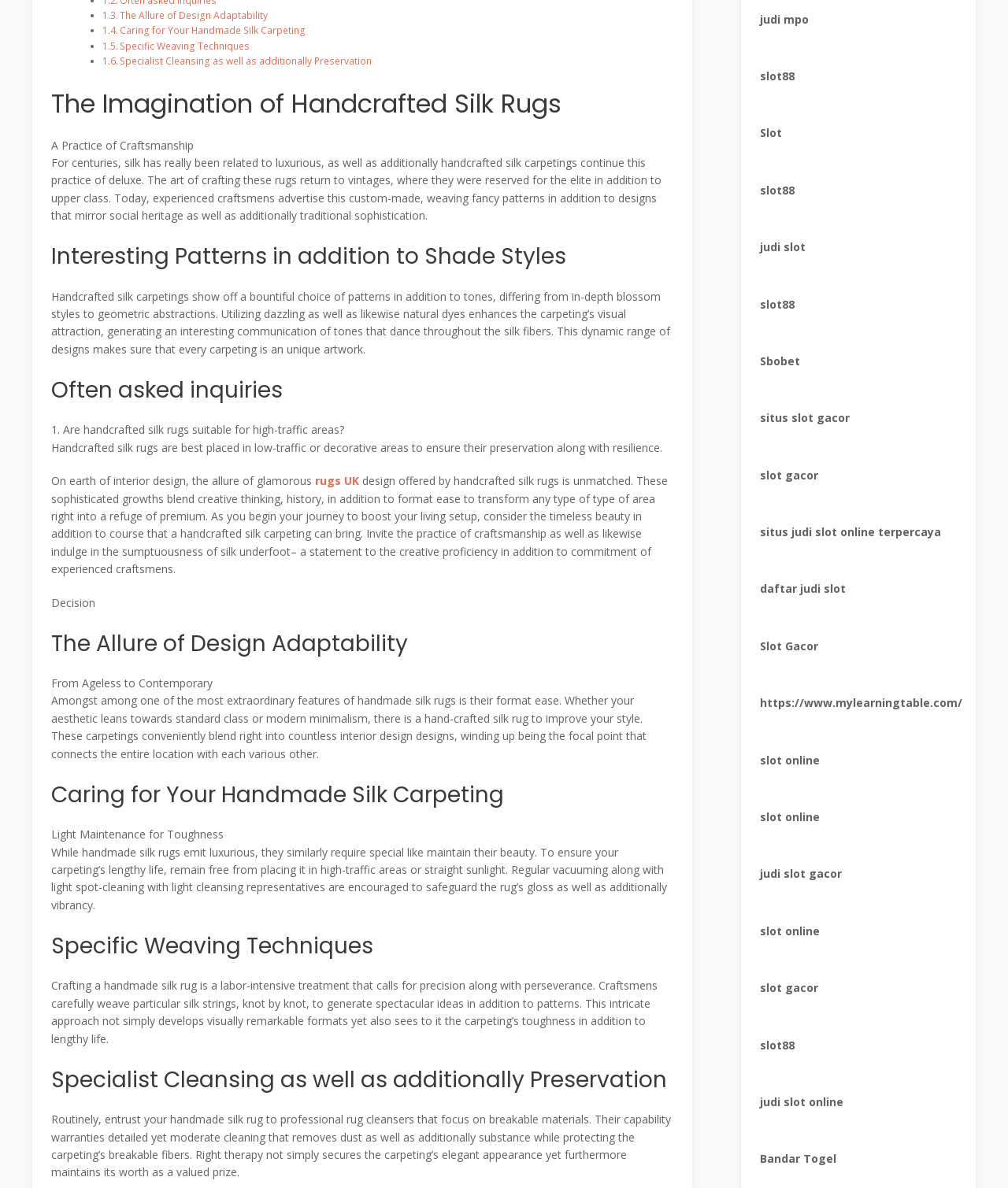Please determine the bounding box of the UI element that matches this description: Brandywine 1985. The coordinates should be given as (top-left x, top-left y, bottom-right x, bottom-right y), with all values between 0 and 1.

None